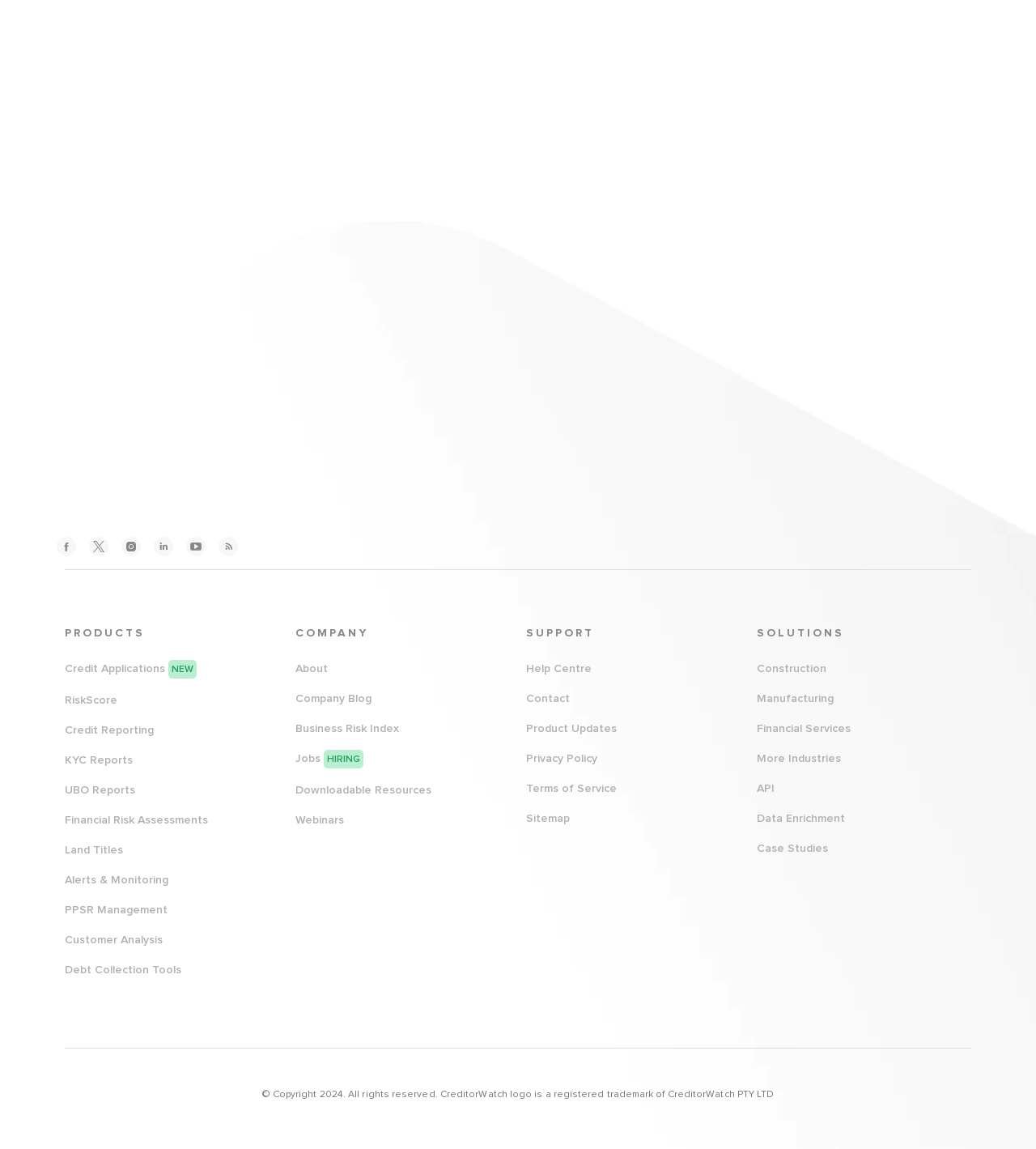Give a one-word or one-phrase response to the question:
What is the company's logo?

CreditorWatch logo grey